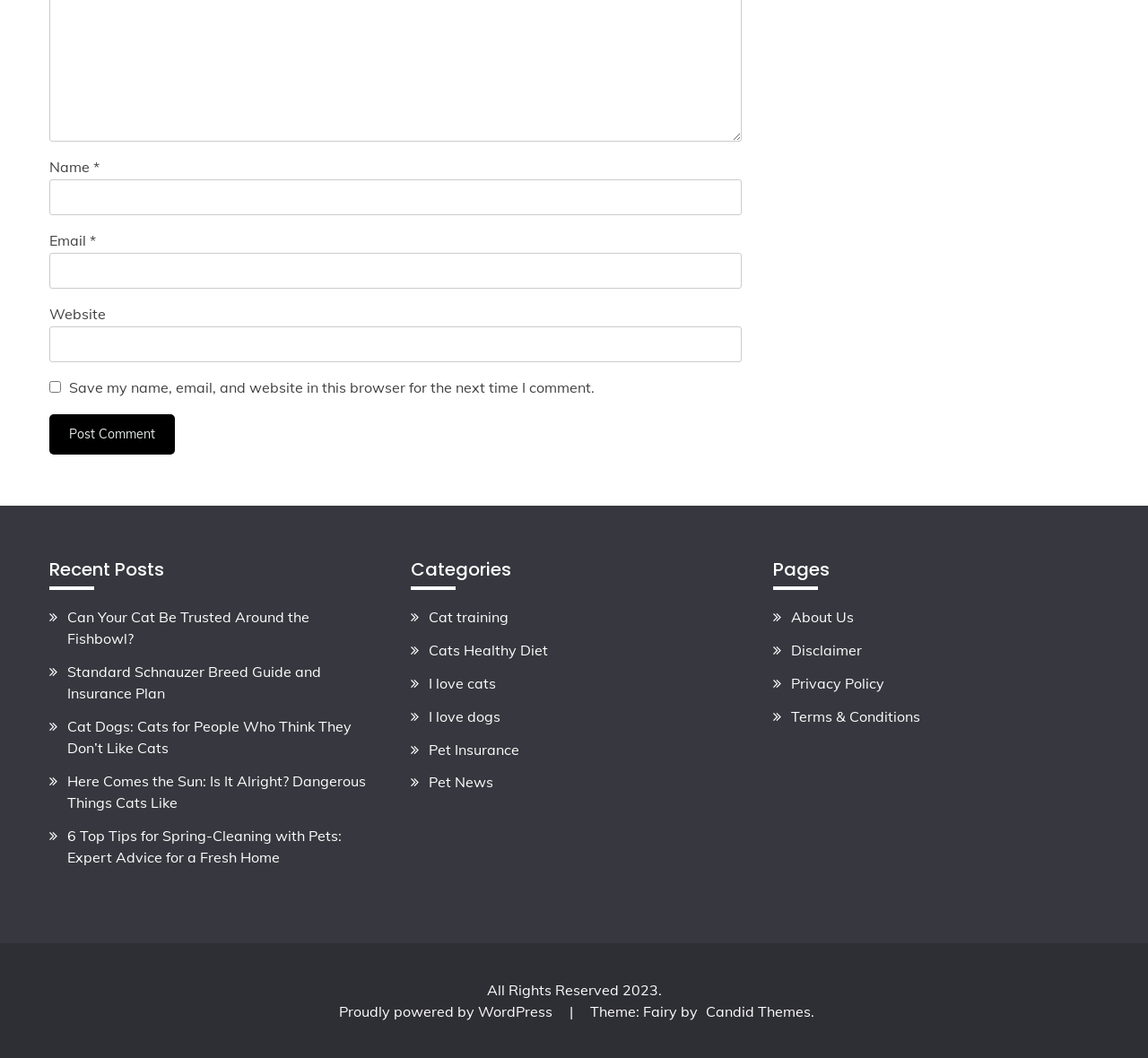Please find the bounding box coordinates of the element that needs to be clicked to perform the following instruction: "Enter your name". The bounding box coordinates should be four float numbers between 0 and 1, represented as [left, top, right, bottom].

[0.043, 0.169, 0.646, 0.203]